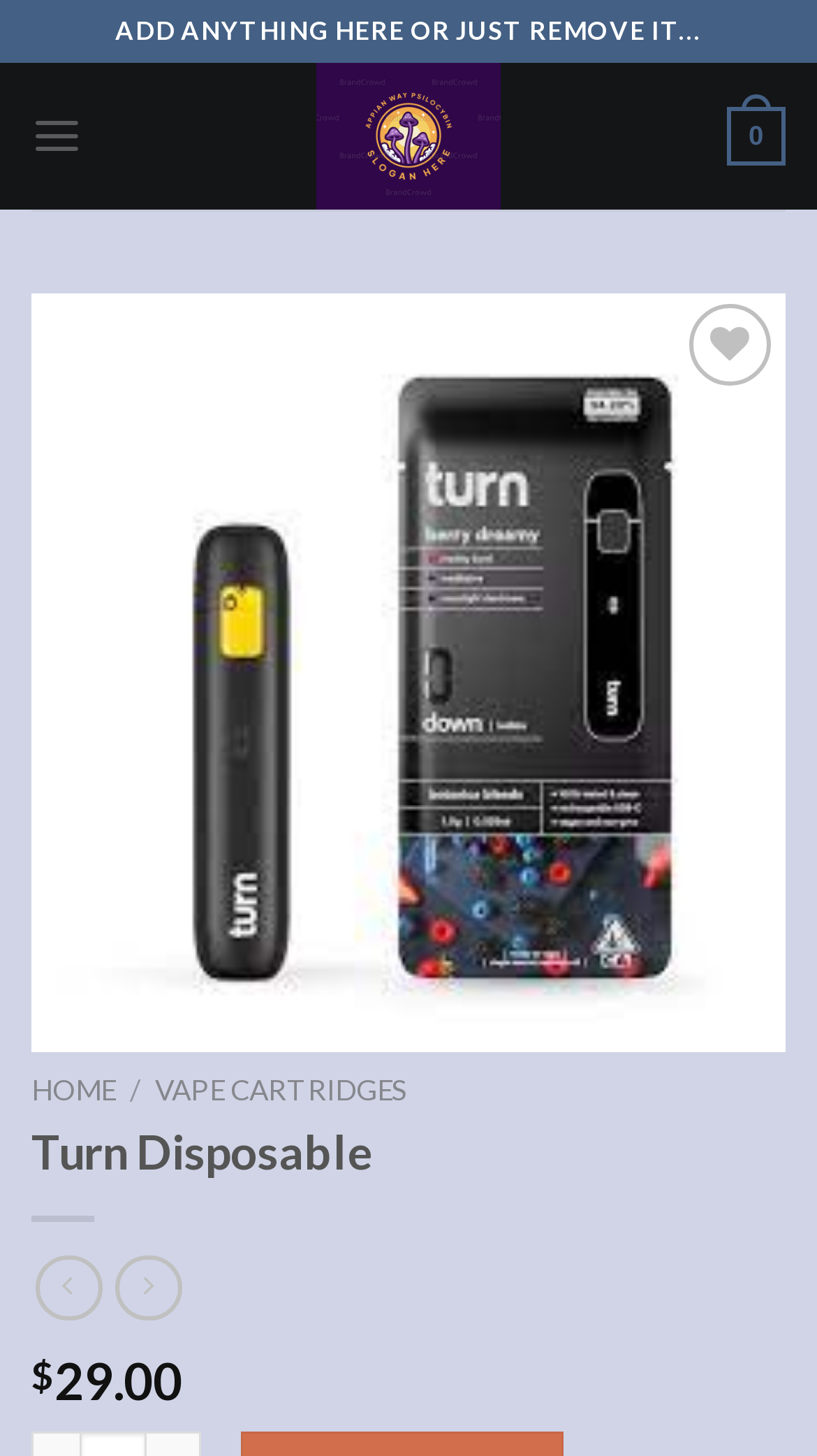Please identify the bounding box coordinates of the element's region that I should click in order to complete the following instruction: "Add to wishlist". The bounding box coordinates consist of four float numbers between 0 and 1, i.e., [left, top, right, bottom].

[0.813, 0.28, 0.936, 0.334]